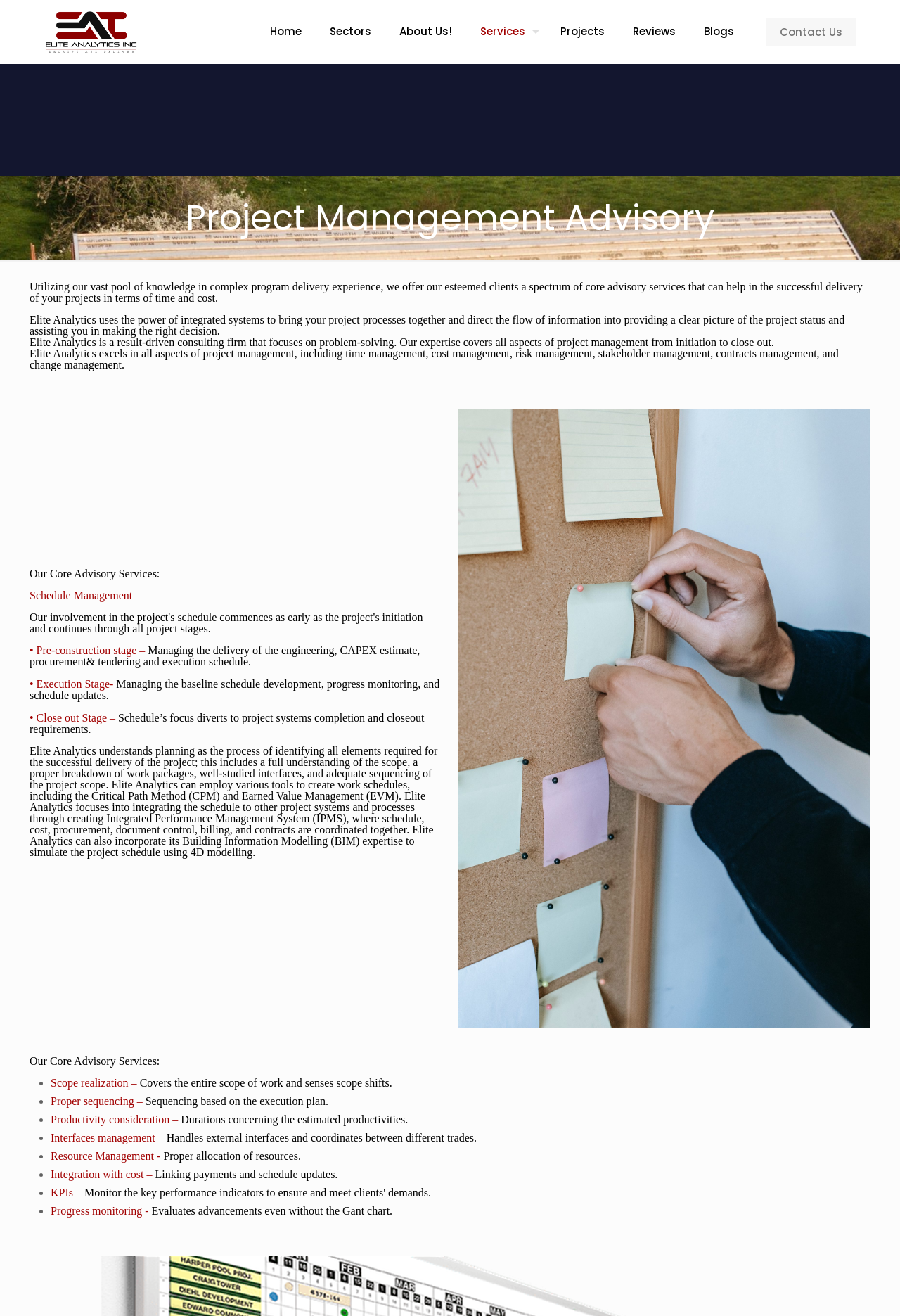Write an extensive caption that covers every aspect of the webpage.

The webpage is about Project Management Advisory services offered by Elite Analytics. At the top, there is a navigation menu with links to different sections of the website, including Home, Sectors, About Us!, Services, Projects, Reviews, Blogs, and Contact Us. 

Below the navigation menu, there is a heading that reads "Project Management Advisory" followed by a brief description of the services offered by Elite Analytics. The company provides core advisory services that help clients deliver their projects successfully in terms of time and cost. 

The webpage then describes the services offered by Elite Analytics, including utilizing integrated systems to bring project processes together, providing a clear picture of the project status, and assisting in making the right decisions. 

There are four paragraphs of text that describe the company's expertise in project management, including time management, cost management, risk management, stakeholder management, contracts management, and change management. 

Below these paragraphs, there is a section titled "Our Core Advisory Services:" with a heading "Schedule Management". This section describes the company's services in managing the delivery of engineering, CAPEX estimate, procurement, and tendering, as well as managing the baseline schedule development, progress monitoring, and schedule updates. 

There is an image on the right side of the page, likely an illustration of project management advisory services. 

The webpage then continues to describe the company's services in planning, including identifying all elements required for the successful delivery of the project, creating work schedules using various tools, and integrating the schedule with other project systems and processes. 

Finally, there is another section titled "Our Core Advisory Services:" that lists the company's services in scope realization, proper sequencing, productivity consideration, interfaces management, resource management, integration with cost, KPIs, and progress monitoring.